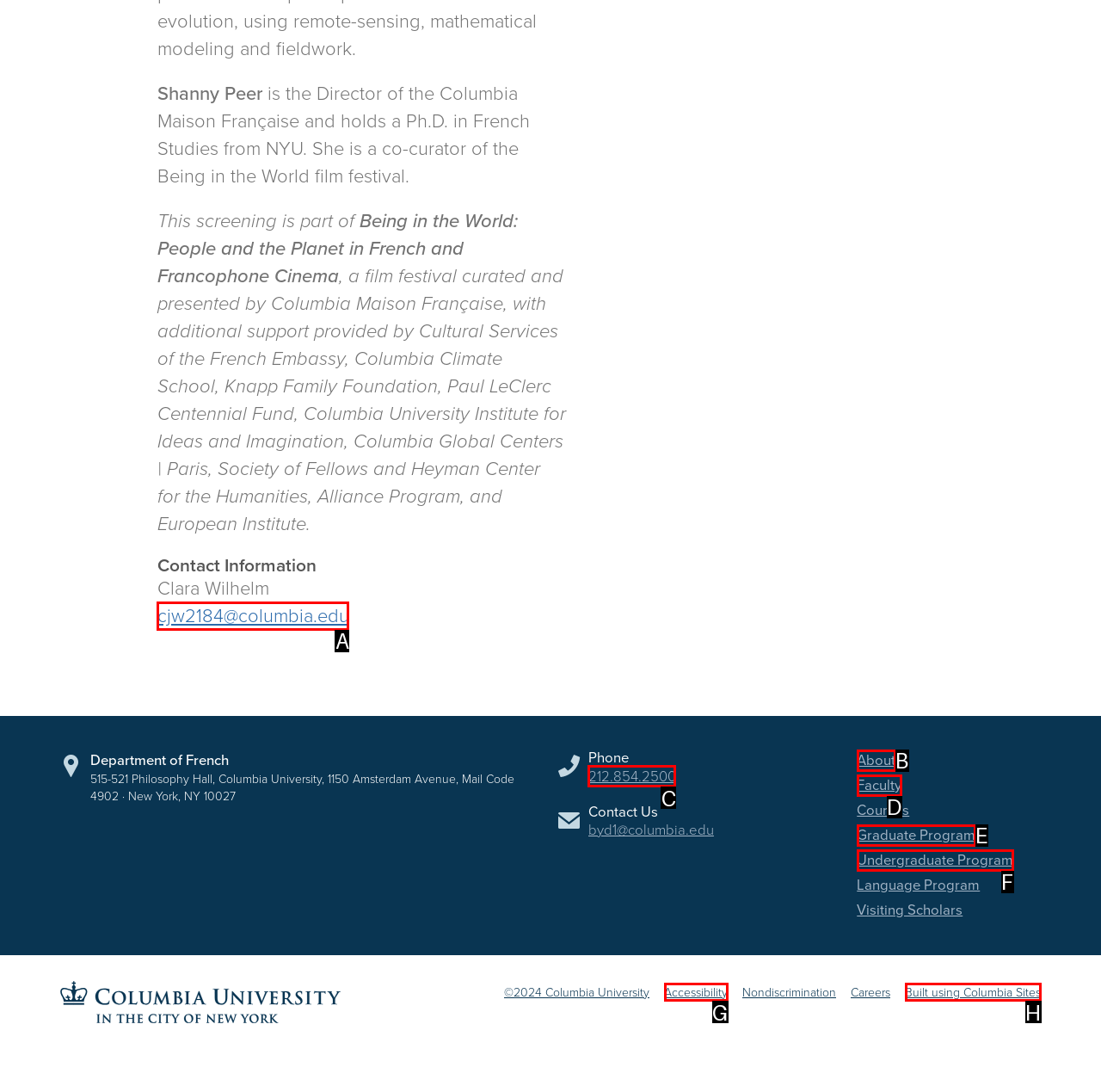Identify the HTML element that corresponds to the description: Undergraduate Program
Provide the letter of the matching option from the given choices directly.

F